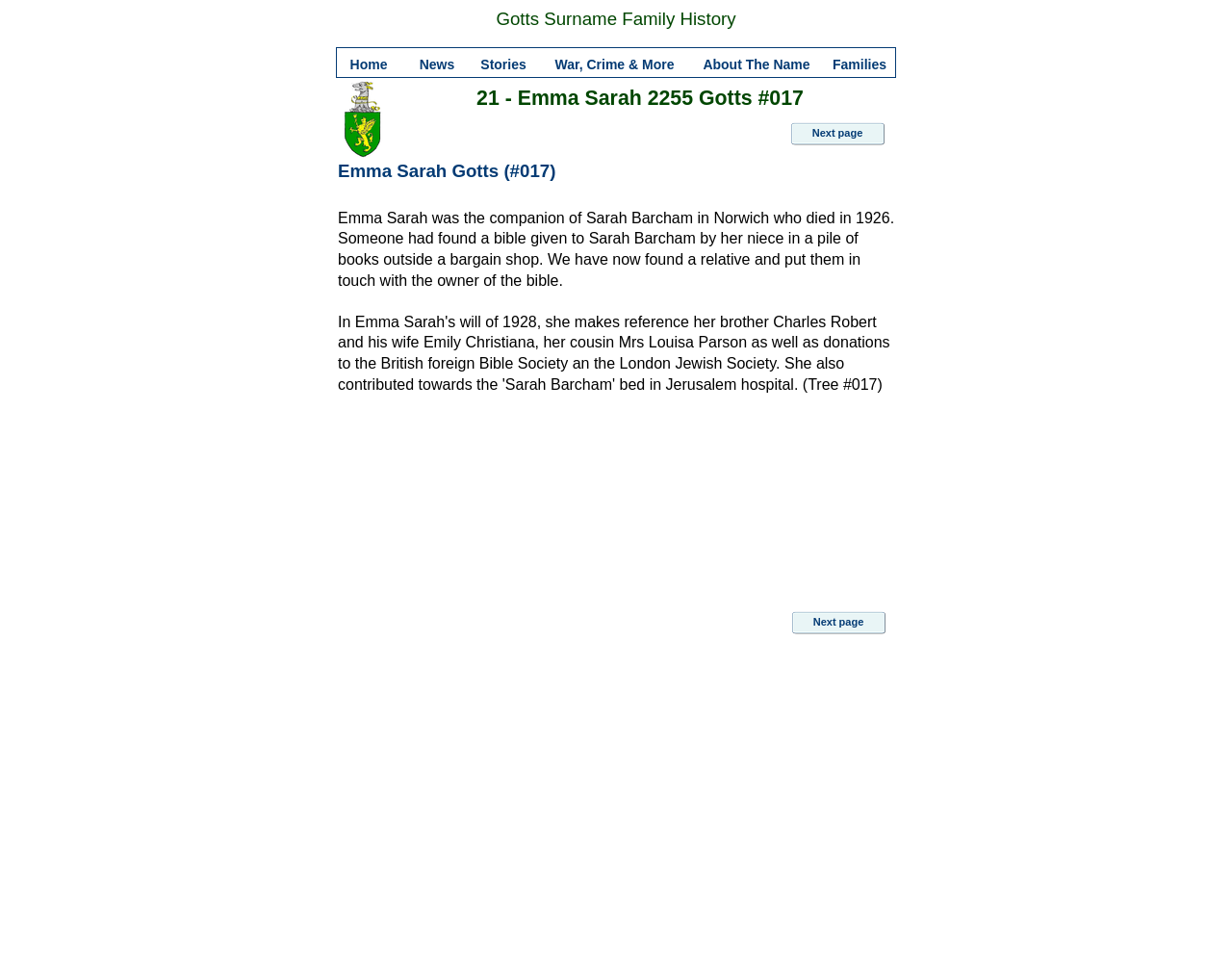Find the bounding box coordinates of the area to click in order to follow the instruction: "Go to the next page".

[0.641, 0.112, 0.726, 0.158]